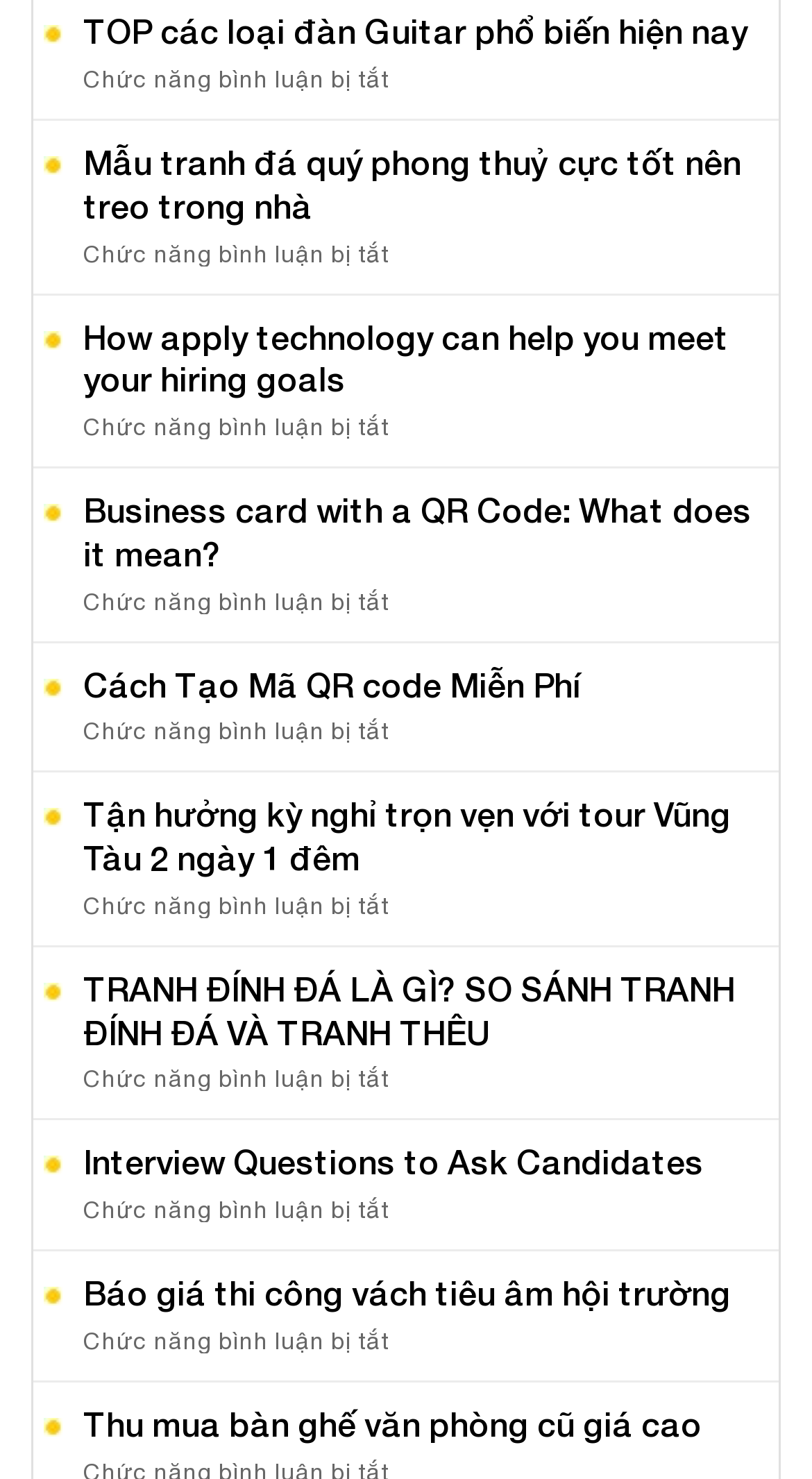How many links have Vietnamese text?
Please answer using one word or phrase, based on the screenshot.

7